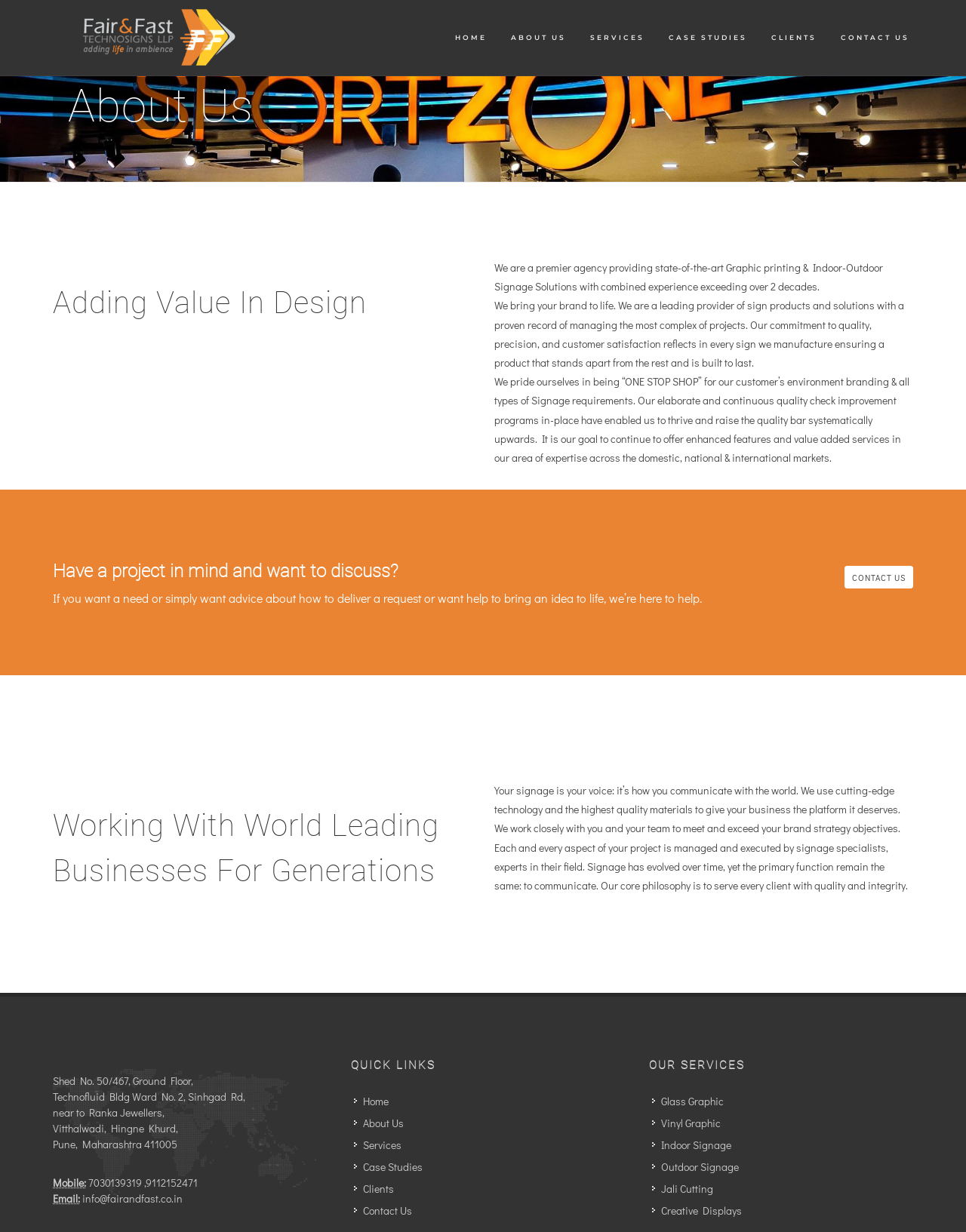Specify the bounding box coordinates of the region I need to click to perform the following instruction: "Click on the CONTACT US link". The coordinates must be four float numbers in the range of 0 to 1, i.e., [left, top, right, bottom].

[0.859, 0.0, 0.953, 0.061]